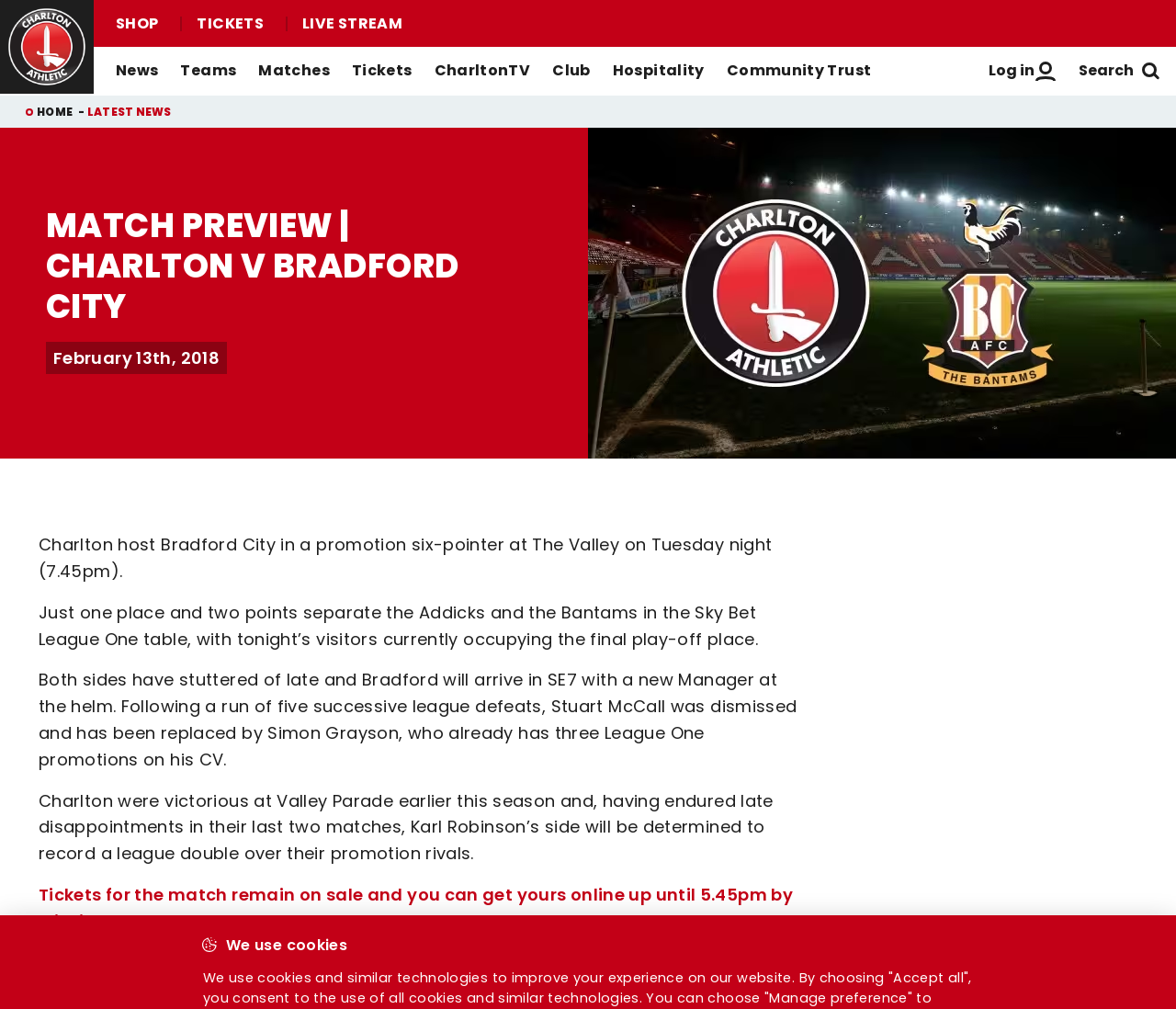Given the element description aria-label="Open Search Bar", identify the bounding box coordinates for the UI element on the webpage screenshot. The format should be (top-left x, top-left y, bottom-right x, bottom-right y), with values between 0 and 1.

None